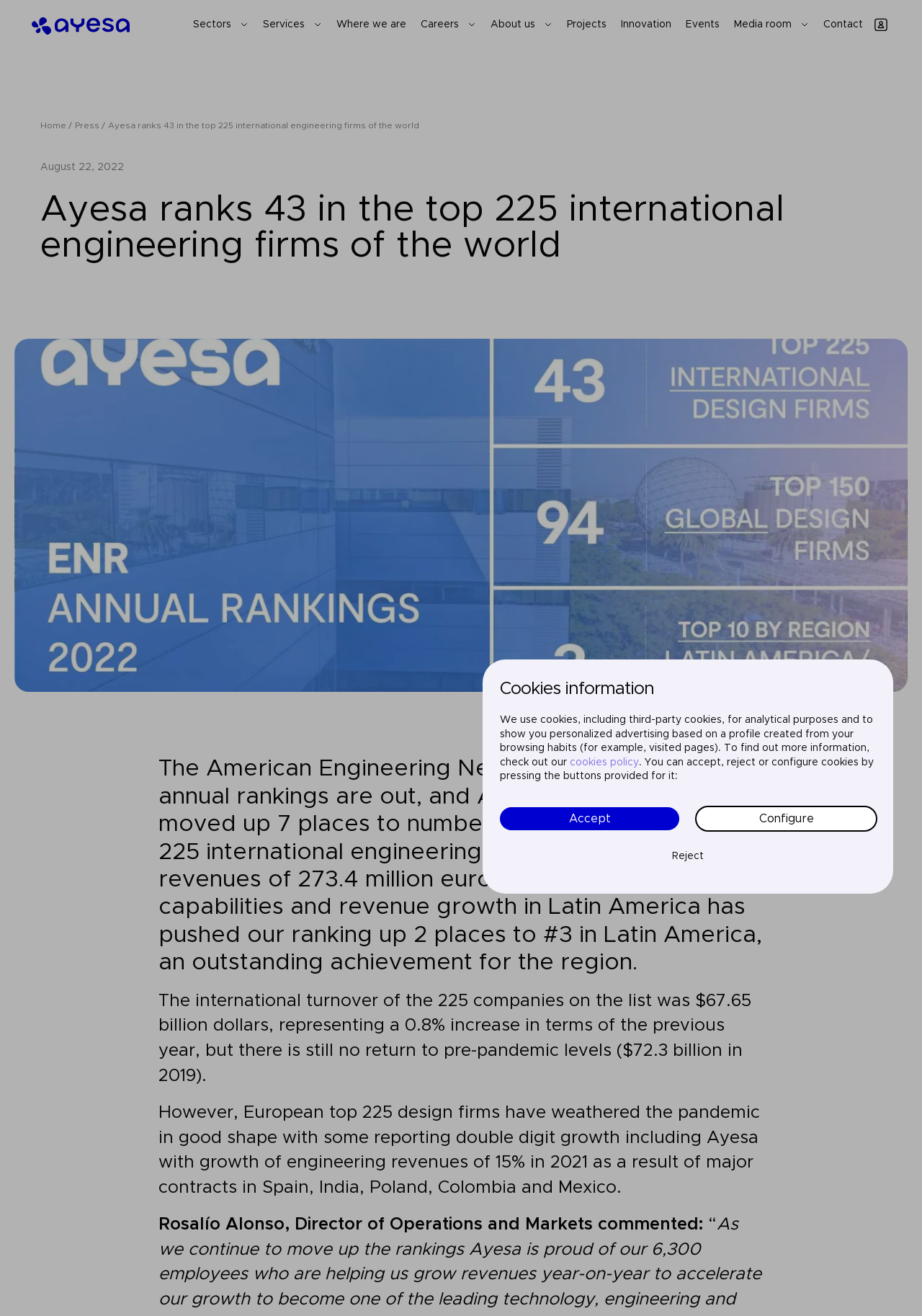Could you determine the bounding box coordinates of the clickable element to complete the instruction: "Check Careers"? Provide the coordinates as four float numbers between 0 and 1, i.e., [left, top, right, bottom].

[0.456, 0.013, 0.516, 0.024]